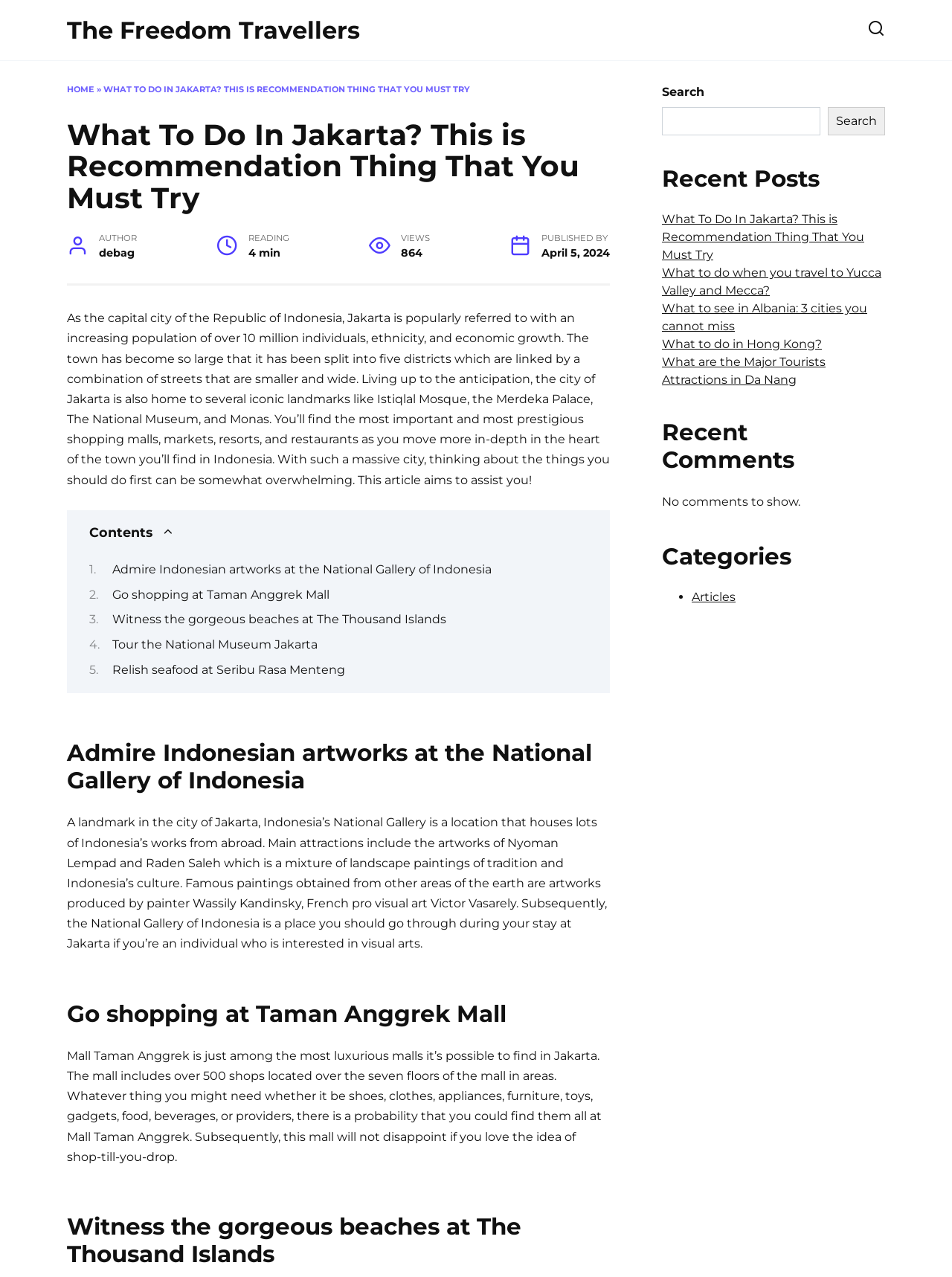Please provide the bounding box coordinates for the UI element as described: "The Freedom Travellers". The coordinates must be four floats between 0 and 1, represented as [left, top, right, bottom].

[0.07, 0.012, 0.378, 0.035]